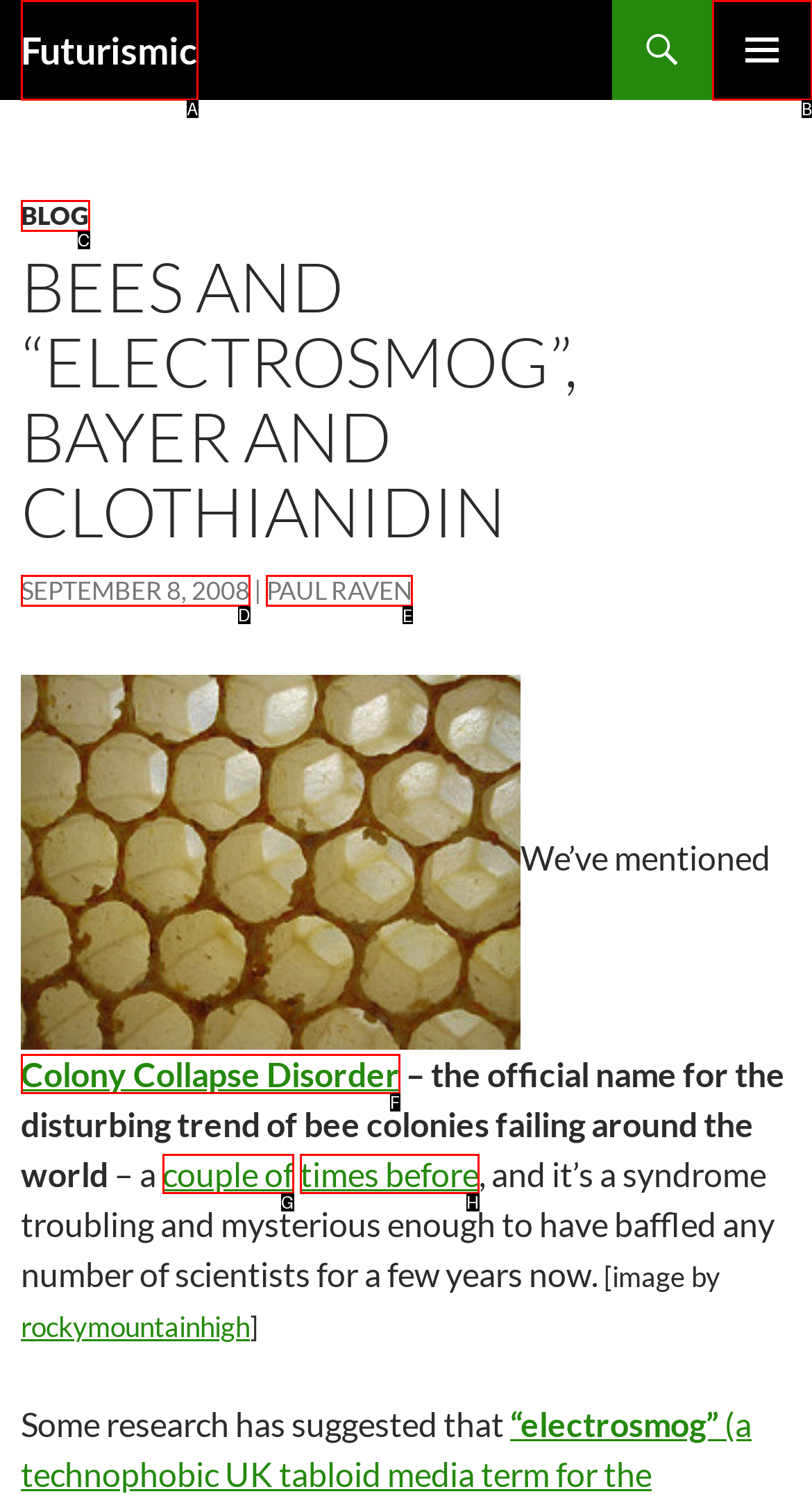Identify the correct UI element to click for this instruction: Check the post by Paul Raven
Respond with the appropriate option's letter from the provided choices directly.

E